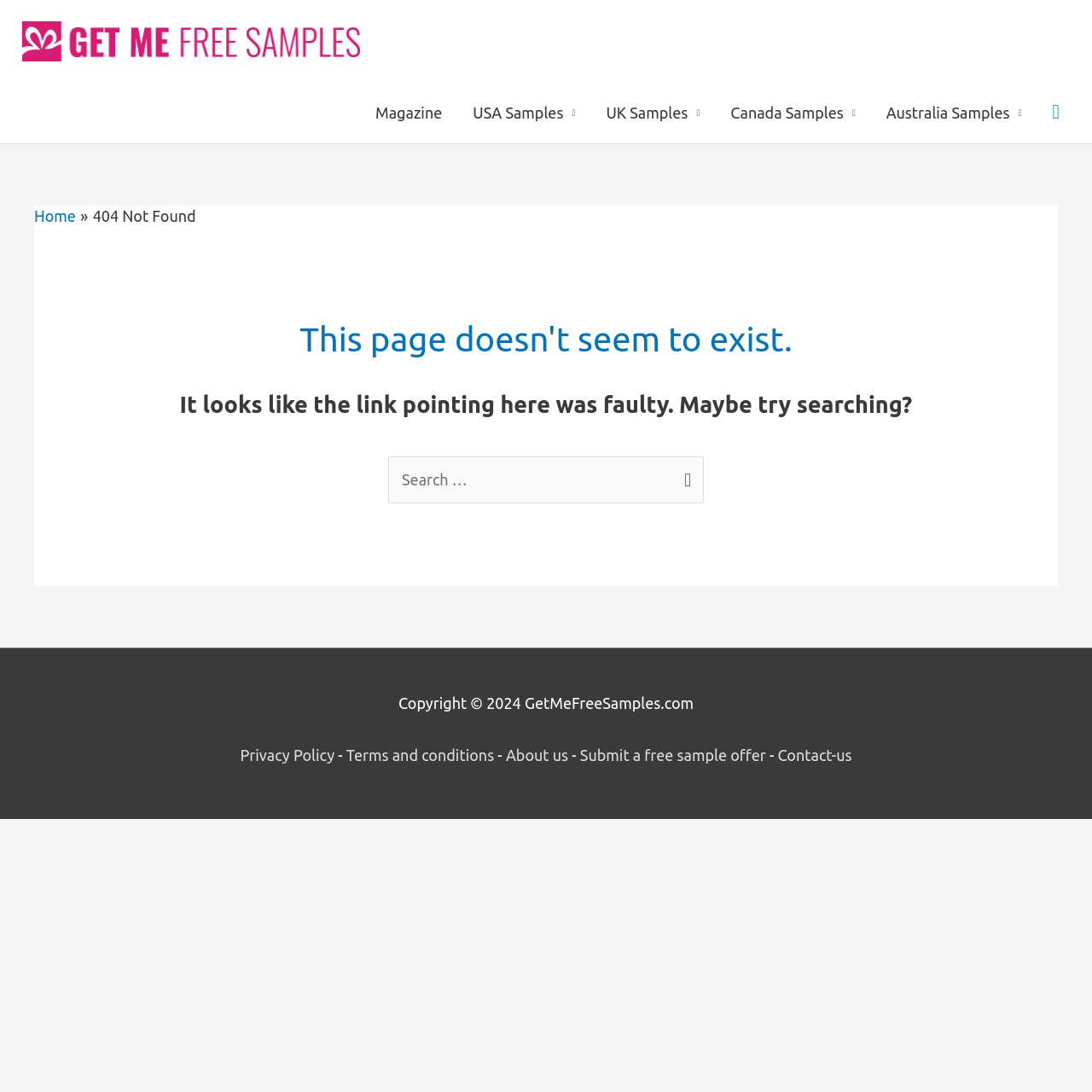Find the bounding box coordinates of the clickable area that will achieve the following instruction: "Click on the 'CONTACT US' link".

None